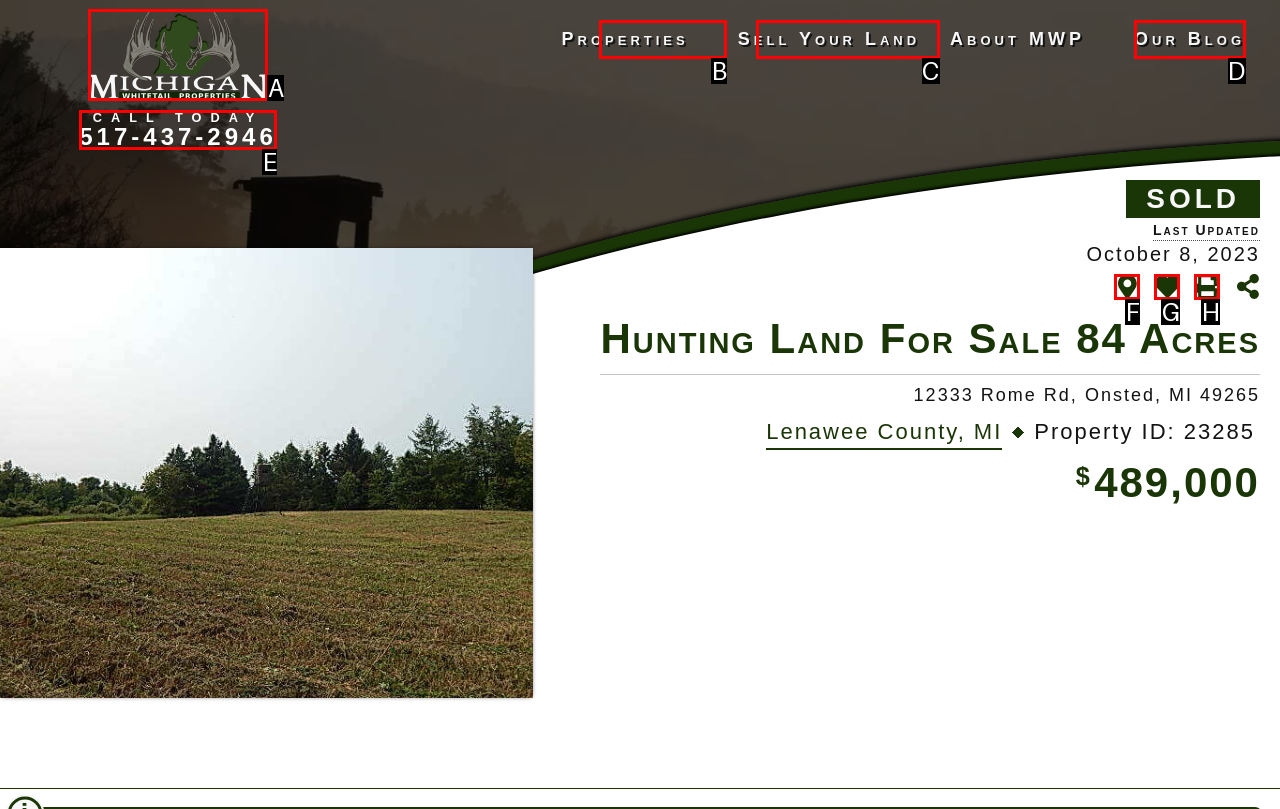Identify the letter of the UI element needed to carry out the task: Click the 'Michigan Whitetail Properties' link
Reply with the letter of the chosen option.

A